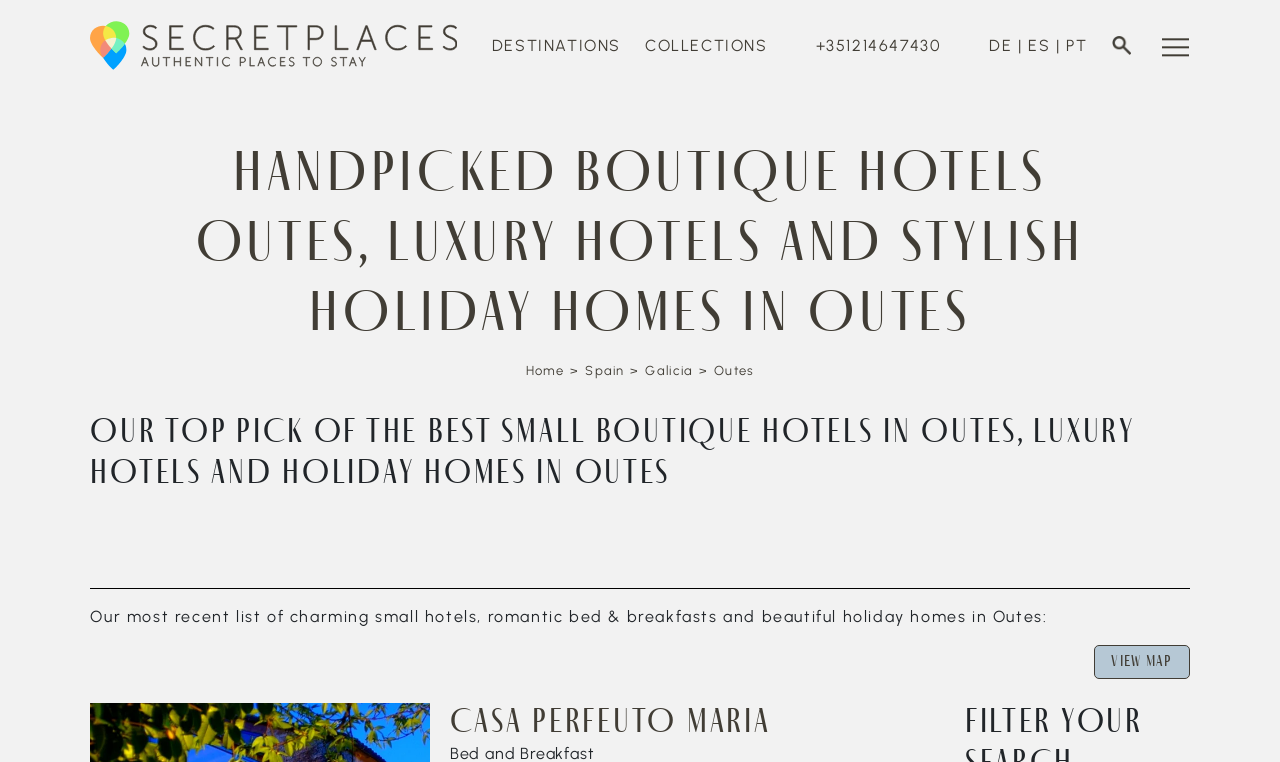Locate the primary headline on the webpage and provide its text.

HANDPICKED BOUTIQUE HOTELS OUTES, LUXURY HOTELS AND STYLISH HOLIDAY HOMES IN OUTES